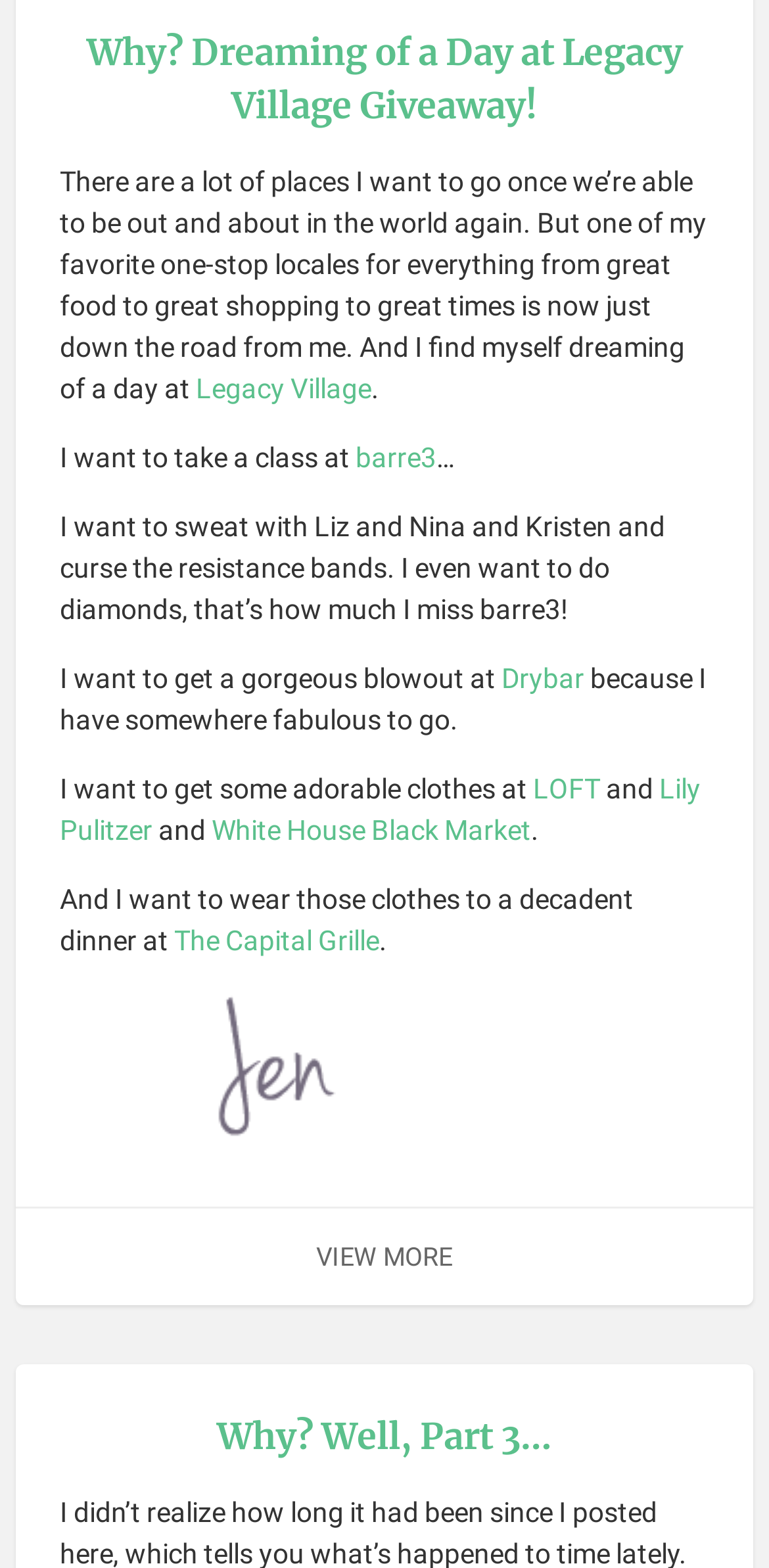Determine the bounding box coordinates of the clickable element to complete this instruction: "View more". Provide the coordinates in the format of four float numbers between 0 and 1, [left, top, right, bottom].

[0.02, 0.769, 0.98, 0.833]